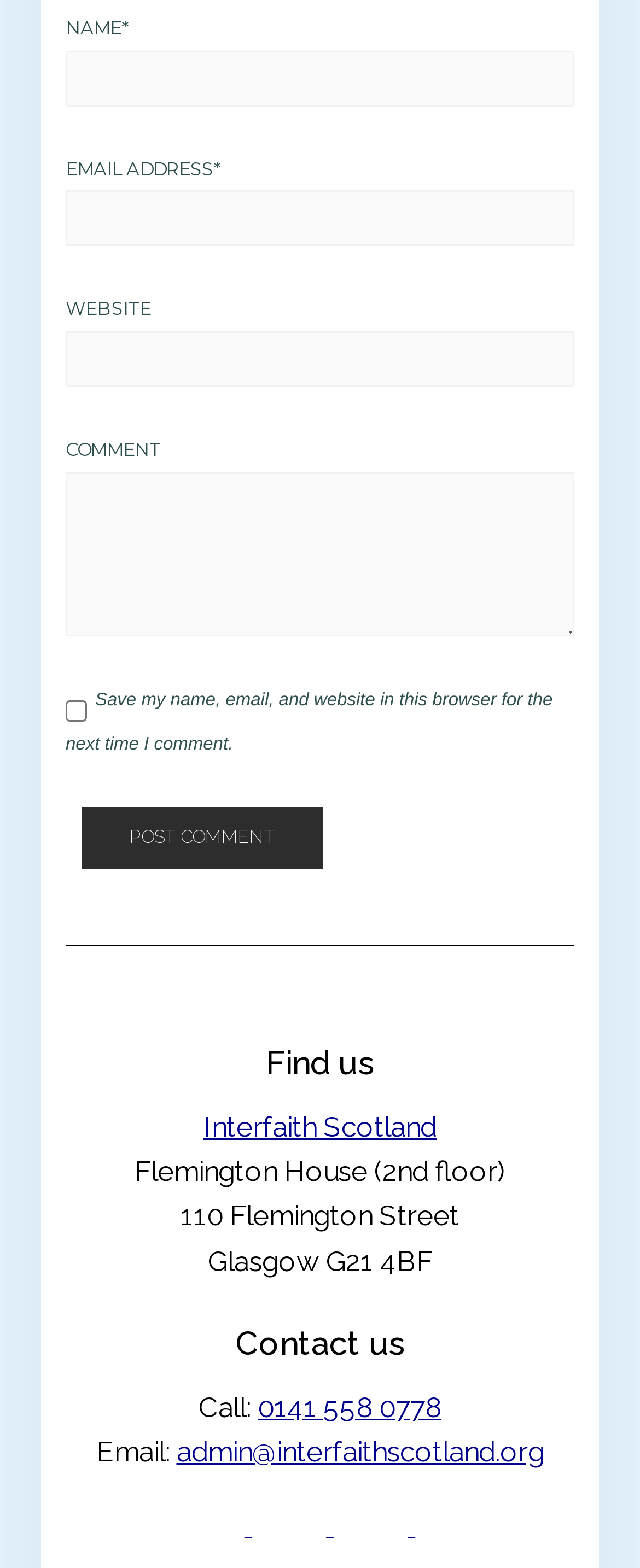Locate the bounding box coordinates of the item that should be clicked to fulfill the instruction: "Call the phone number".

[0.403, 0.887, 0.69, 0.908]